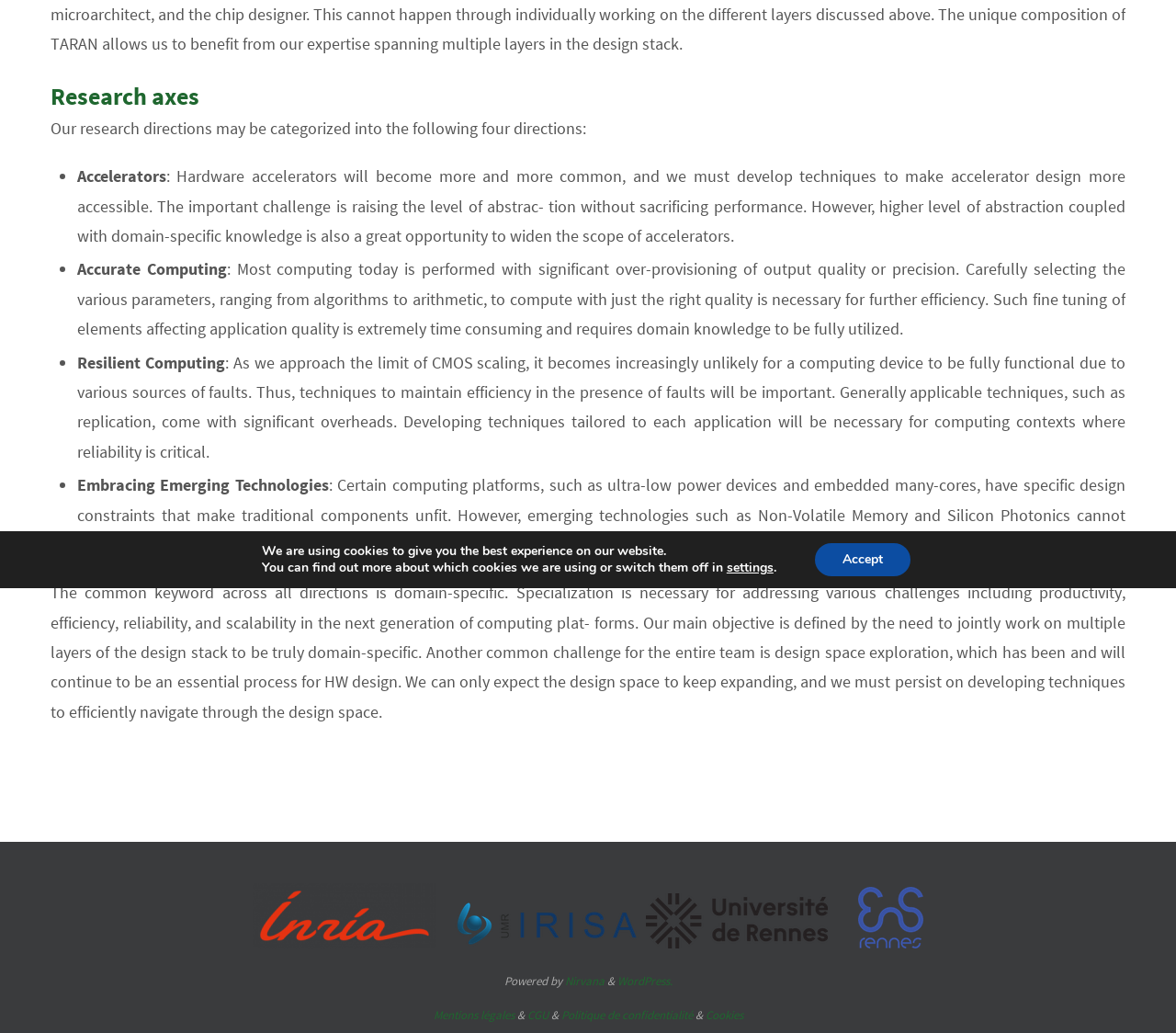From the element description: "Mentions légales", extract the bounding box coordinates of the UI element. The coordinates should be expressed as four float numbers between 0 and 1, in the order [left, top, right, bottom].

[0.368, 0.975, 0.437, 0.99]